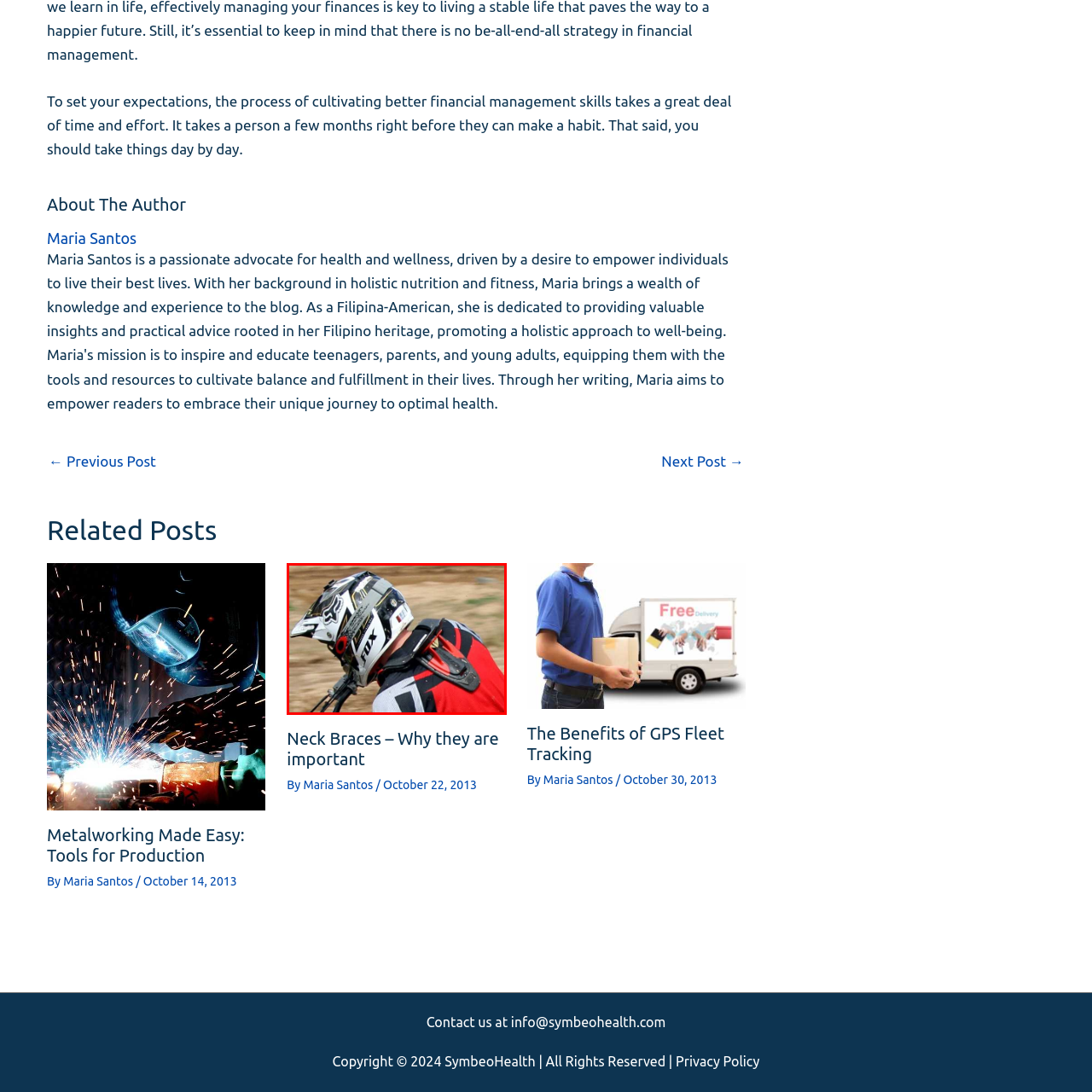Please scrutinize the image encapsulated by the red bounding box and provide an elaborate answer to the next question based on the details in the image: What is the rider wearing around their neck?

The rider is wearing a neck brace, which is a safety equipment used to protect the neck and head from injuries during motocross racing.